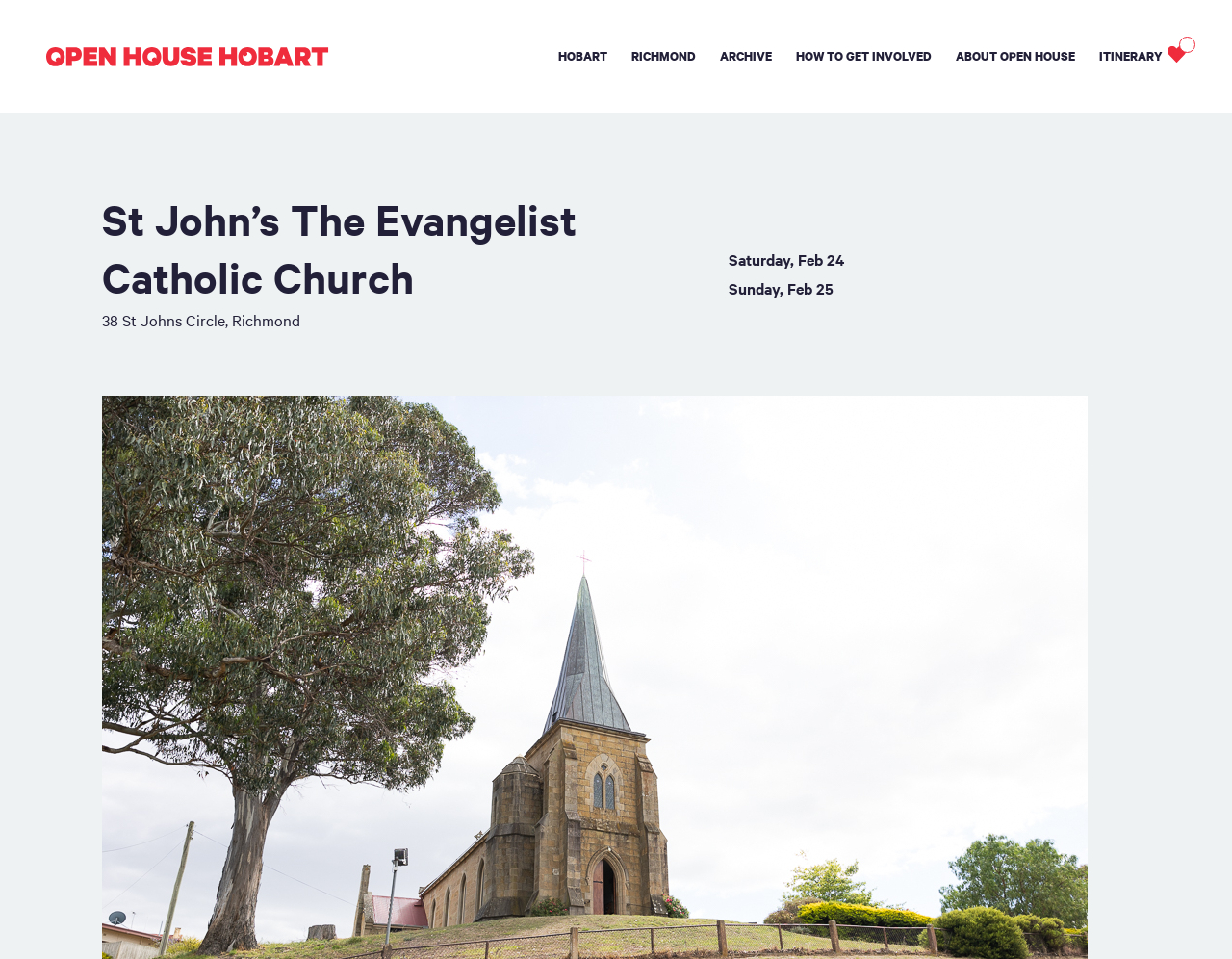Pinpoint the bounding box coordinates of the clickable area necessary to execute the following instruction: "Visit the Richmond location". The coordinates should be given as four float numbers between 0 and 1, namely [left, top, right, bottom].

[0.512, 0.05, 0.565, 0.067]